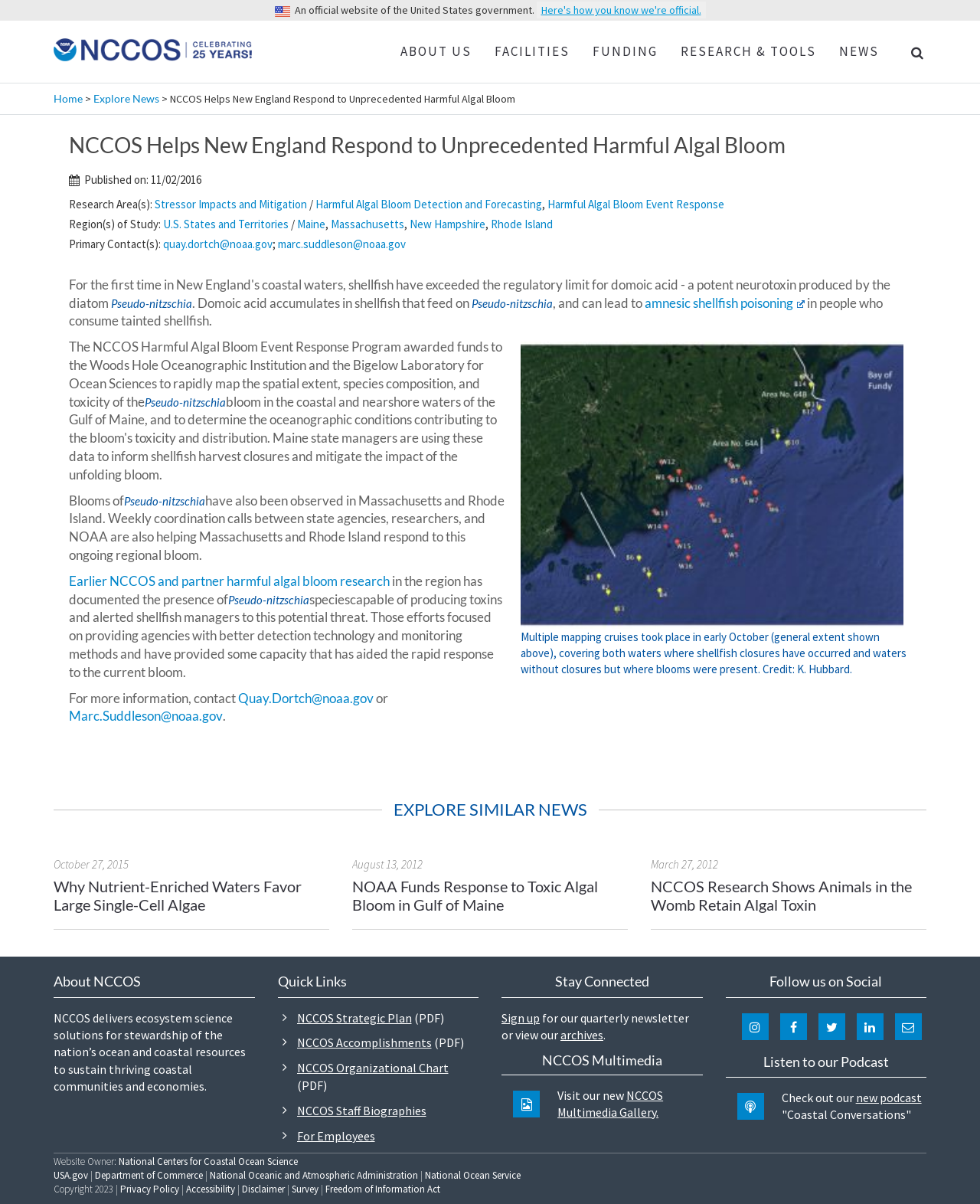Please provide the bounding box coordinates for the element that needs to be clicked to perform the instruction: "Contact 'Quay.Dortch@noaa.gov'". The coordinates must consist of four float numbers between 0 and 1, formatted as [left, top, right, bottom].

[0.243, 0.573, 0.381, 0.586]